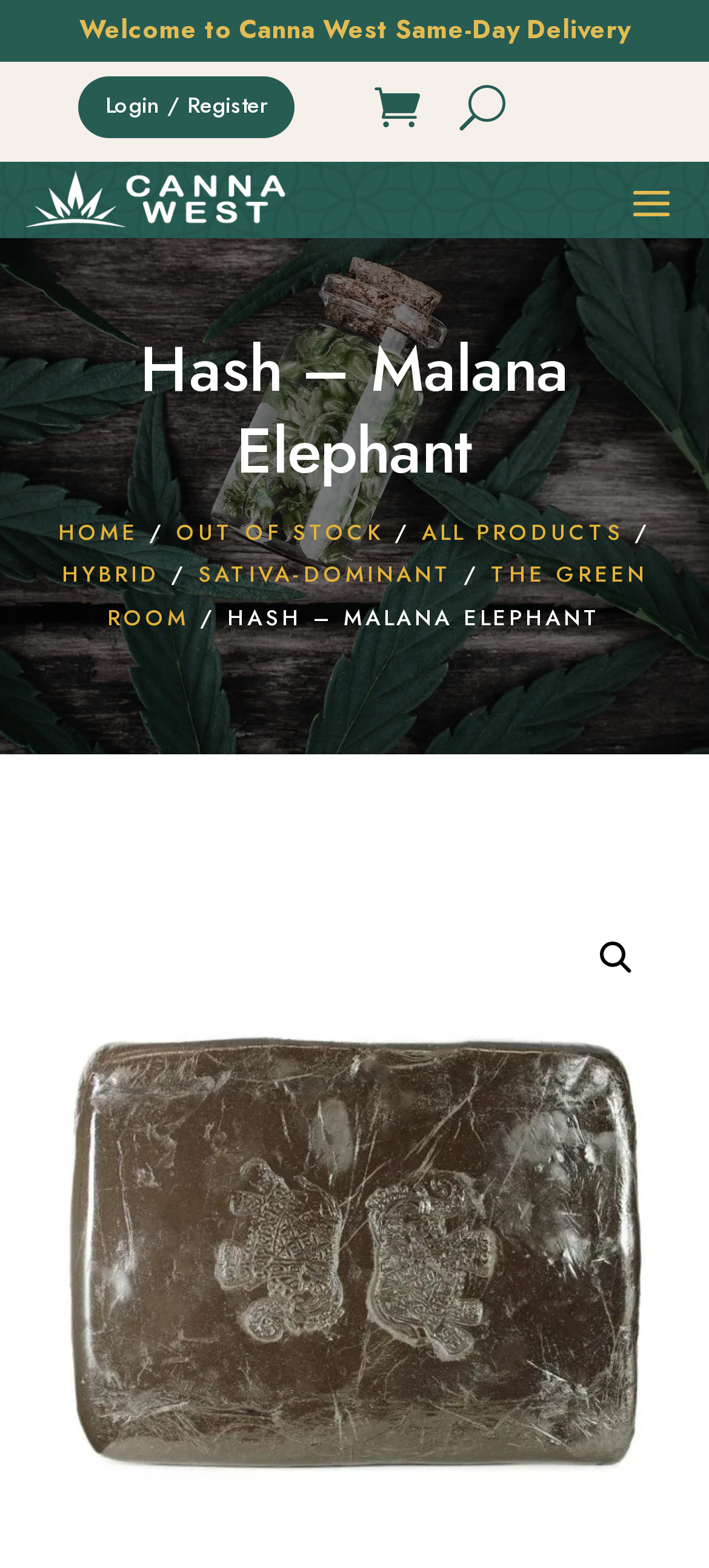Please determine the bounding box coordinates of the area that needs to be clicked to complete this task: 'Go to the home page'. The coordinates must be four float numbers between 0 and 1, formatted as [left, top, right, bottom].

[0.082, 0.329, 0.195, 0.35]